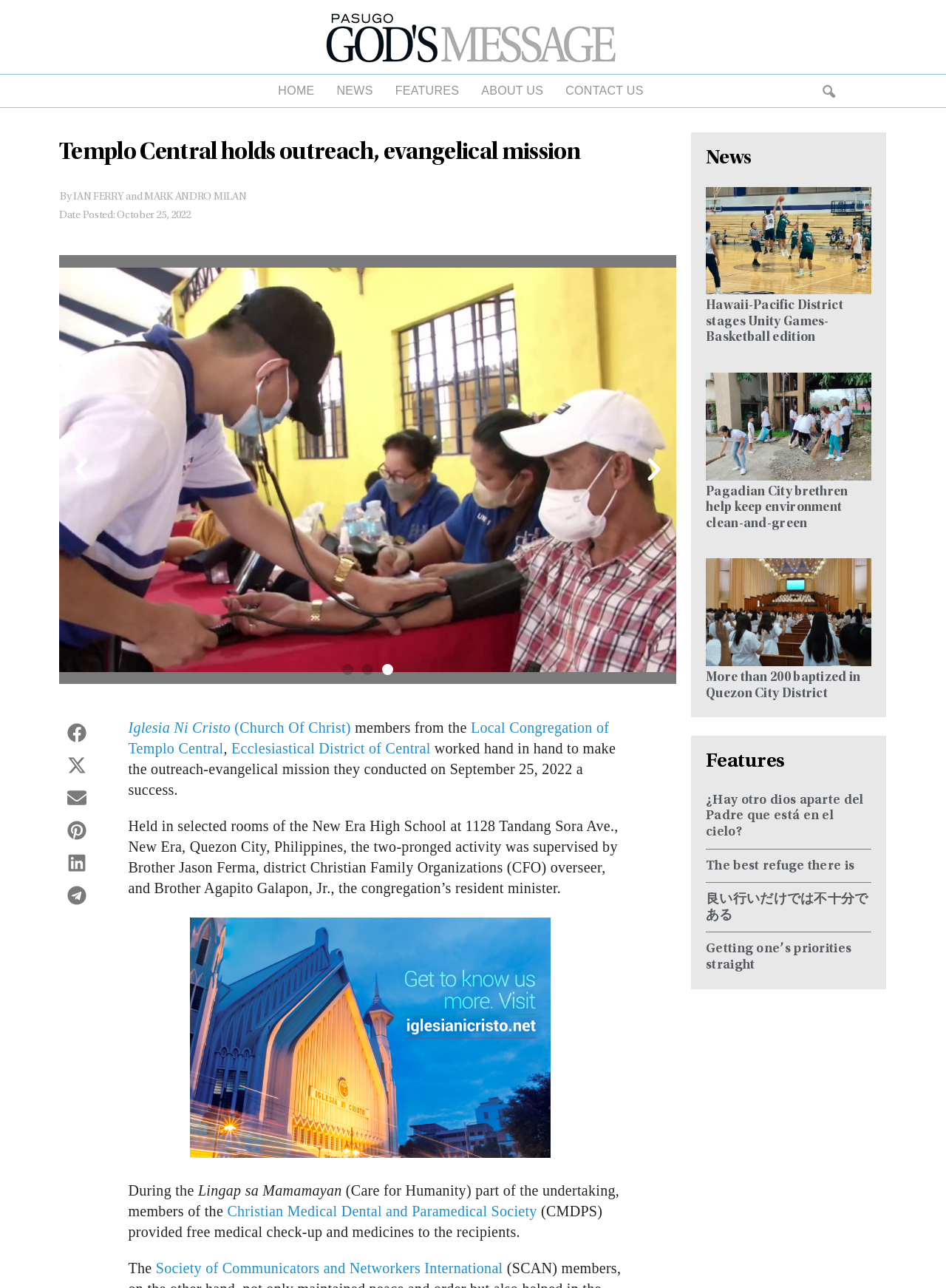Identify the primary heading of the webpage and provide its text.

Templo Central holds outreach, evangelical mission